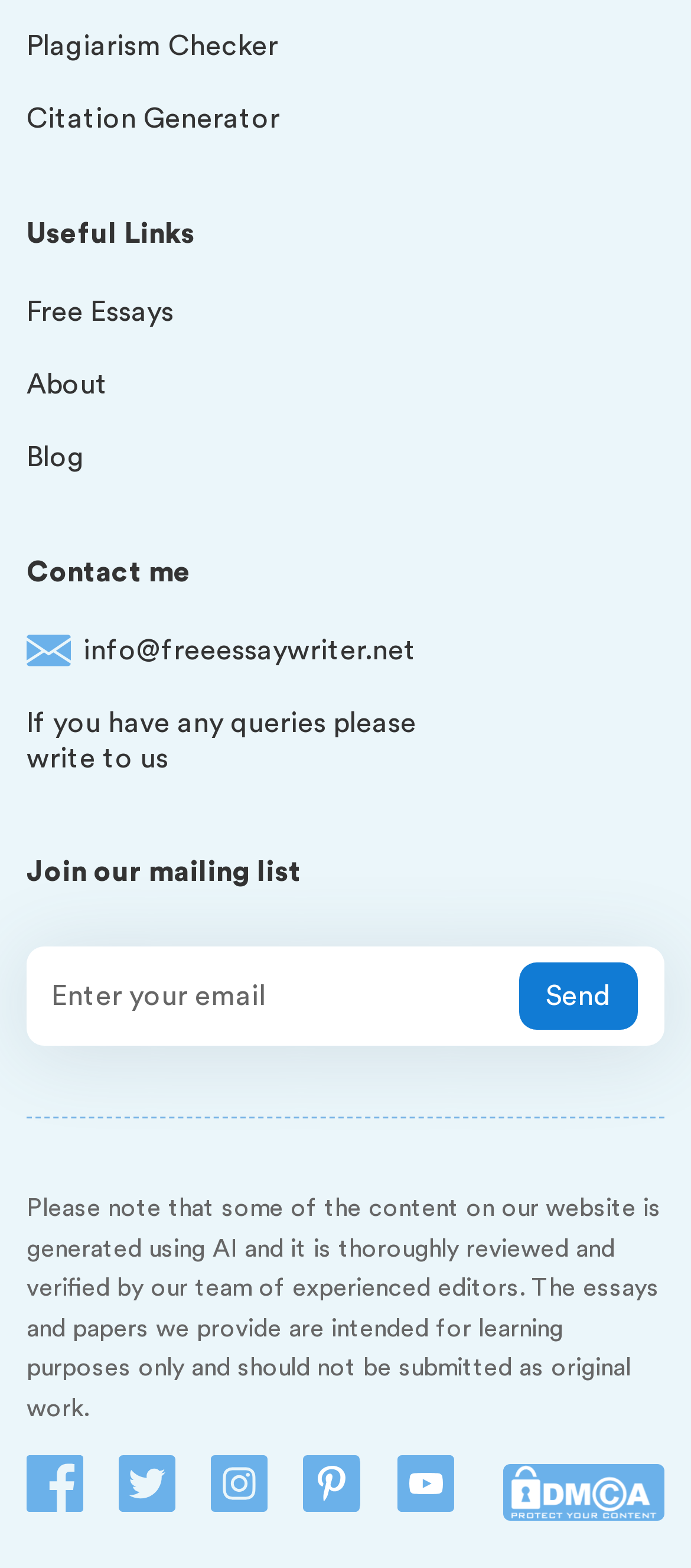Can you find the bounding box coordinates of the area I should click to execute the following instruction: "Enter your email"?

[0.038, 0.604, 0.962, 0.667]